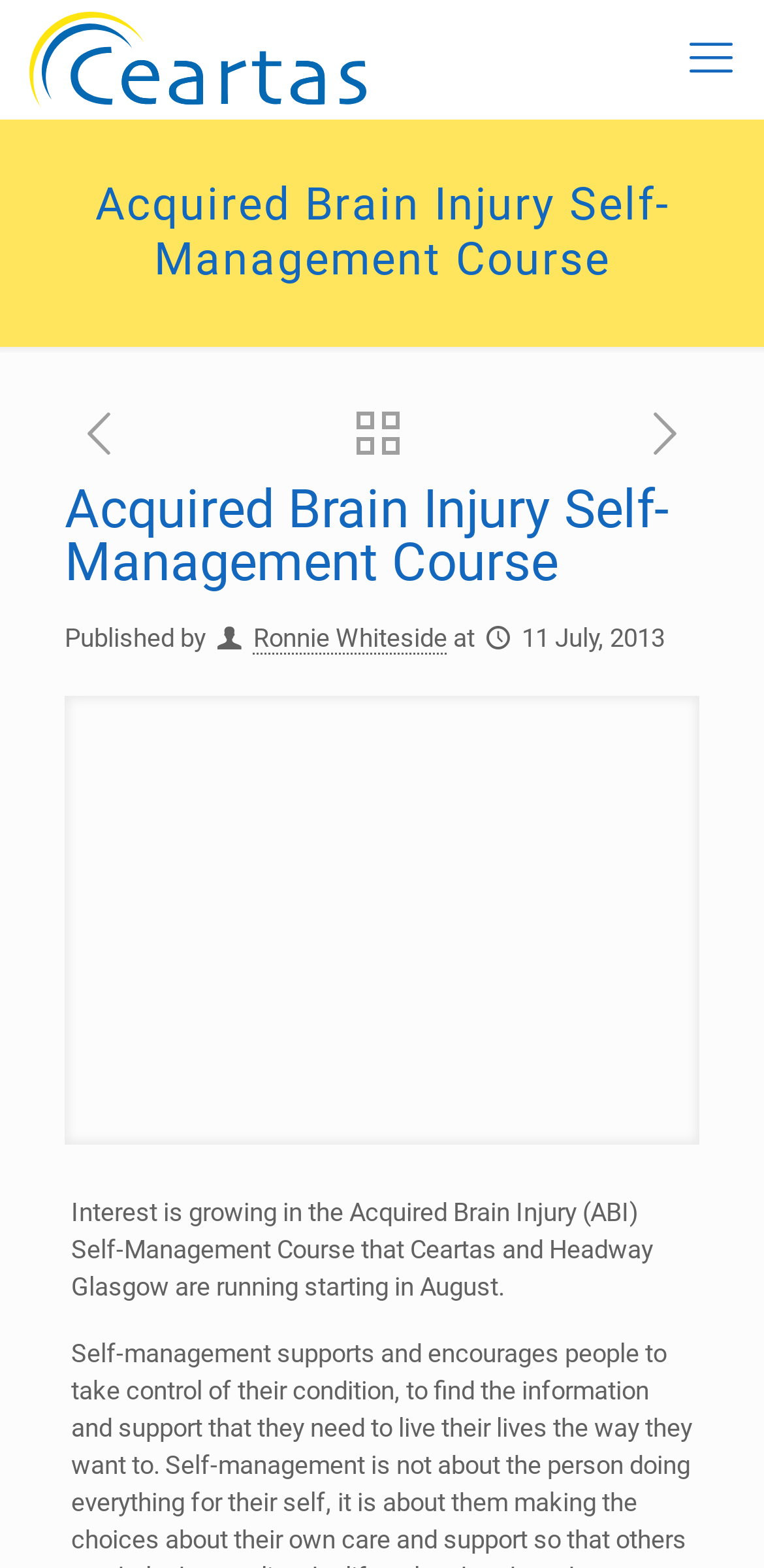Please answer the following question using a single word or phrase: 
Who is the author of the post?

Ronnie Whiteside